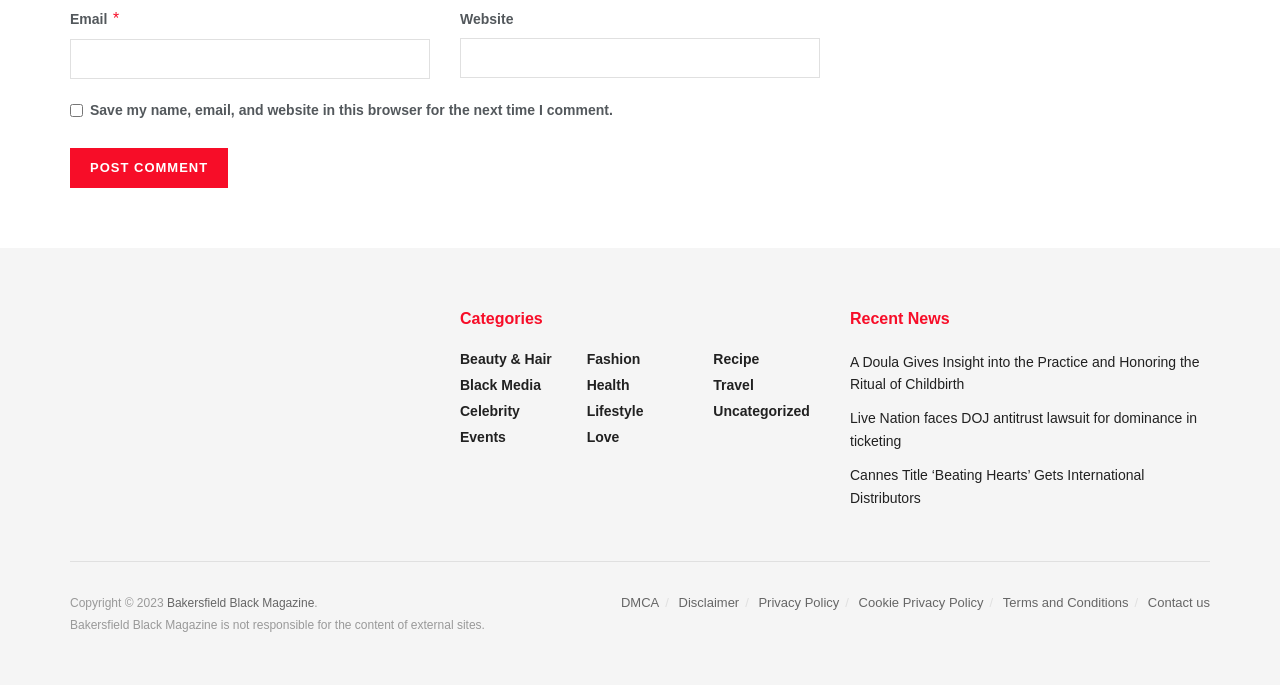Answer the question below in one word or phrase:
What is the purpose of the checkbox?

Save user data